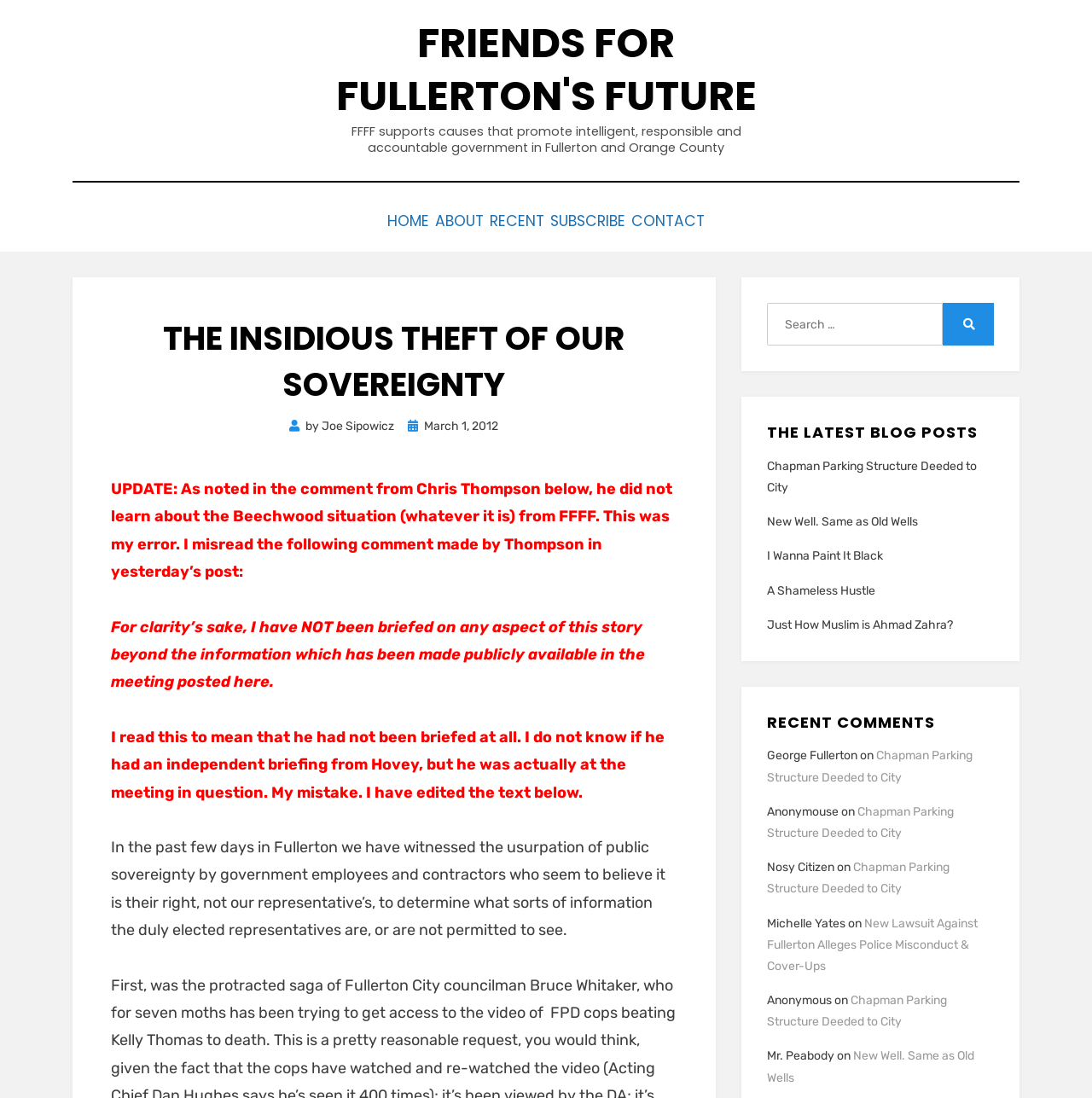What is the title of the blog post?
Please provide an in-depth and detailed response to the question.

The title of the blog post can be found in the main content area of the webpage, where it says 'THE INSIDIOUS THEFT OF OUR SOVEREIGNTY' in a large font size.